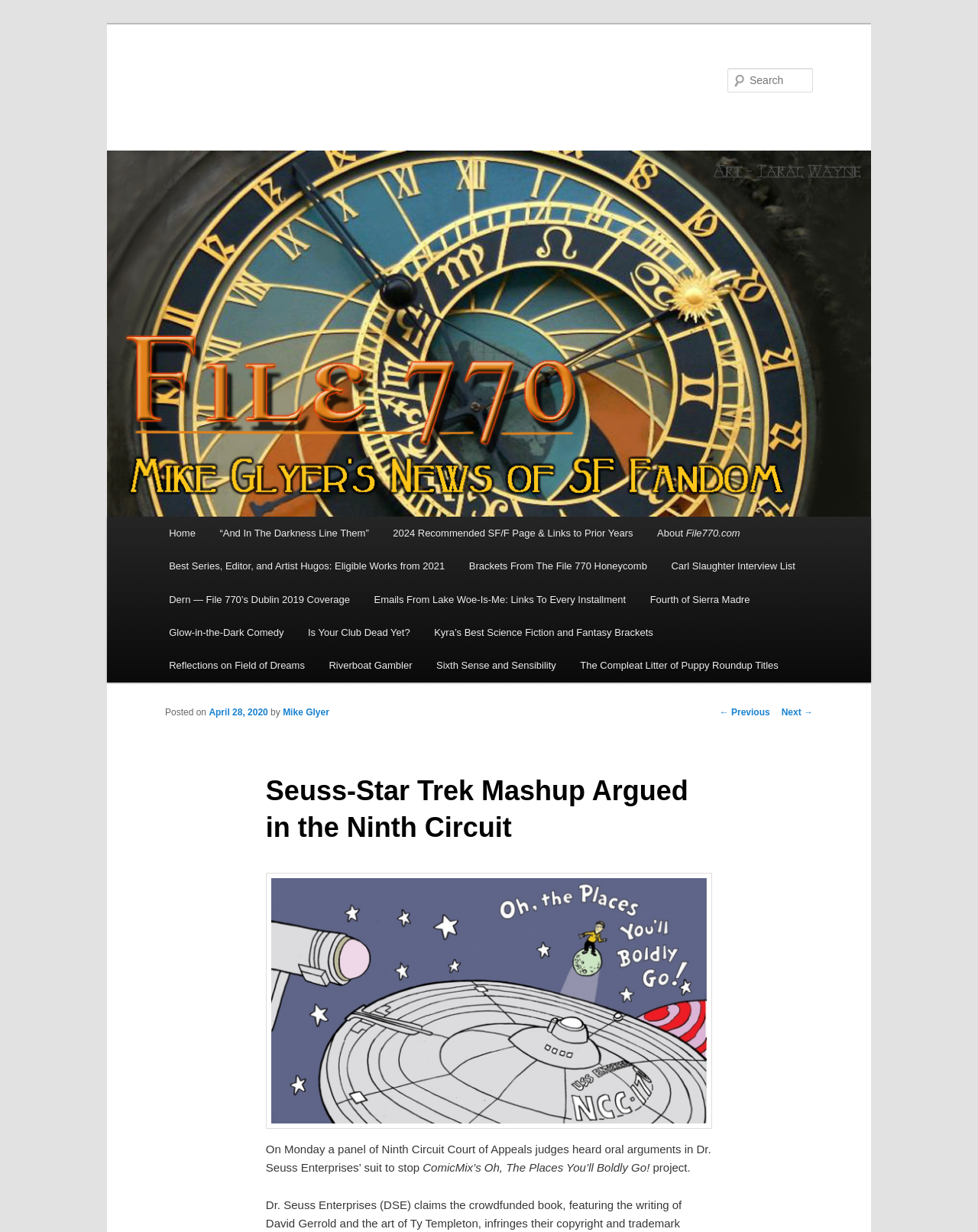Bounding box coordinates must be specified in the format (top-left x, top-left y, bottom-right x, bottom-right y). All values should be floating point numbers between 0 and 1. What are the bounding box coordinates of the UI element described as: Is Your Club Dead Yet?

[0.303, 0.5, 0.432, 0.527]